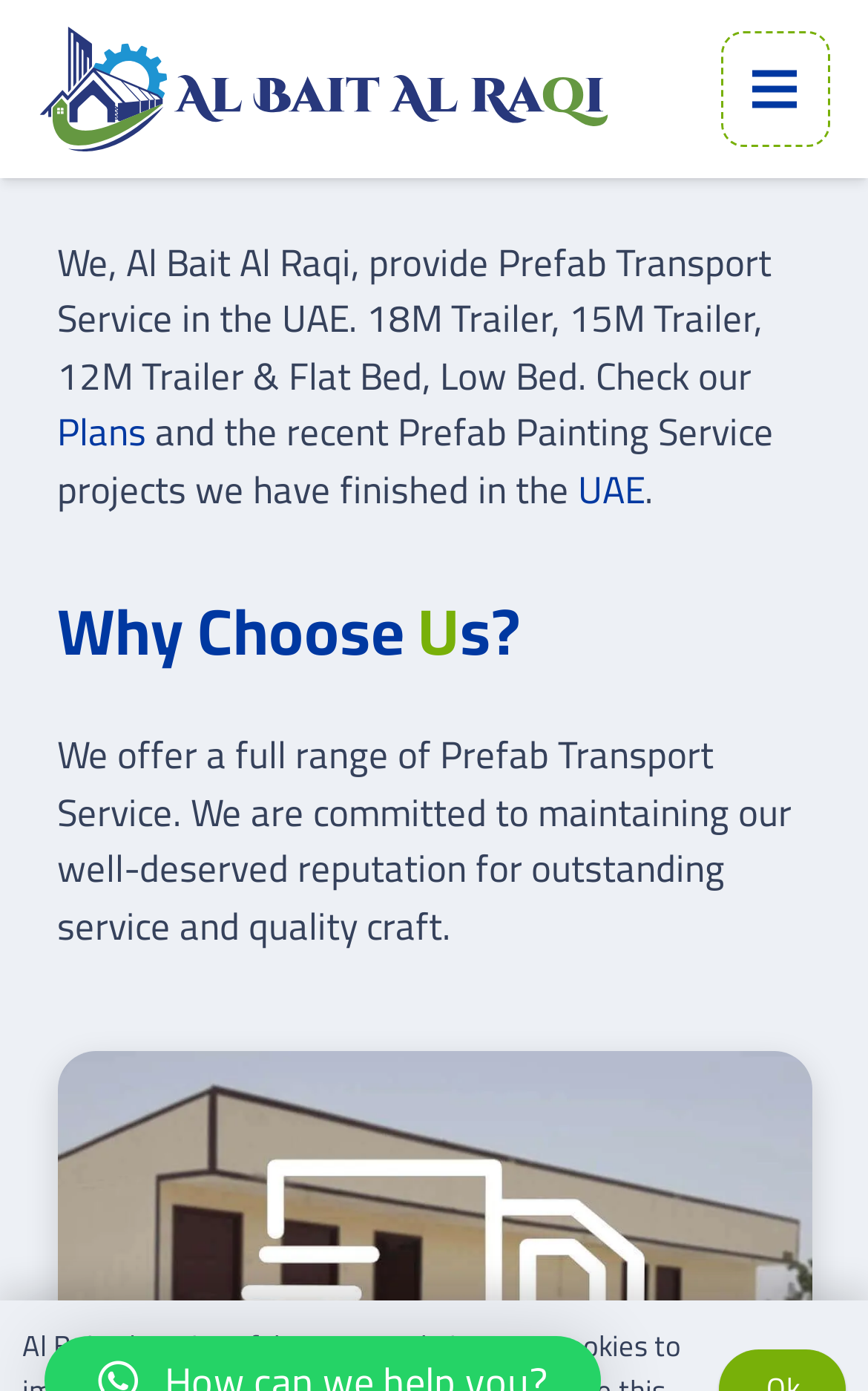Describe every aspect of the webpage in a detailed manner.

The webpage is about Al Bait Al Raqi, a company that provides prefab transport services in the UAE. At the top left corner, there is a logo of Al Bait Al Raqi, which is an image linked to the company's website. On the top right corner, there is a menu link. 

Below the logo, there is a brief introduction to the company's services, stating that they provide prefab transport services in the UAE, including 18M Trailer, 15M Trailer, 12M Trailer, and Flat Bed, Low Bed. This introduction is followed by links to the company's plans and a mention of their recent prefab painting service projects in the UAE.

Further down, there is a heading "Why Choose Us?" which is followed by a paragraph describing the company's commitment to maintaining their reputation for outstanding service and quality craft. They offer a full range of prefab transport services.